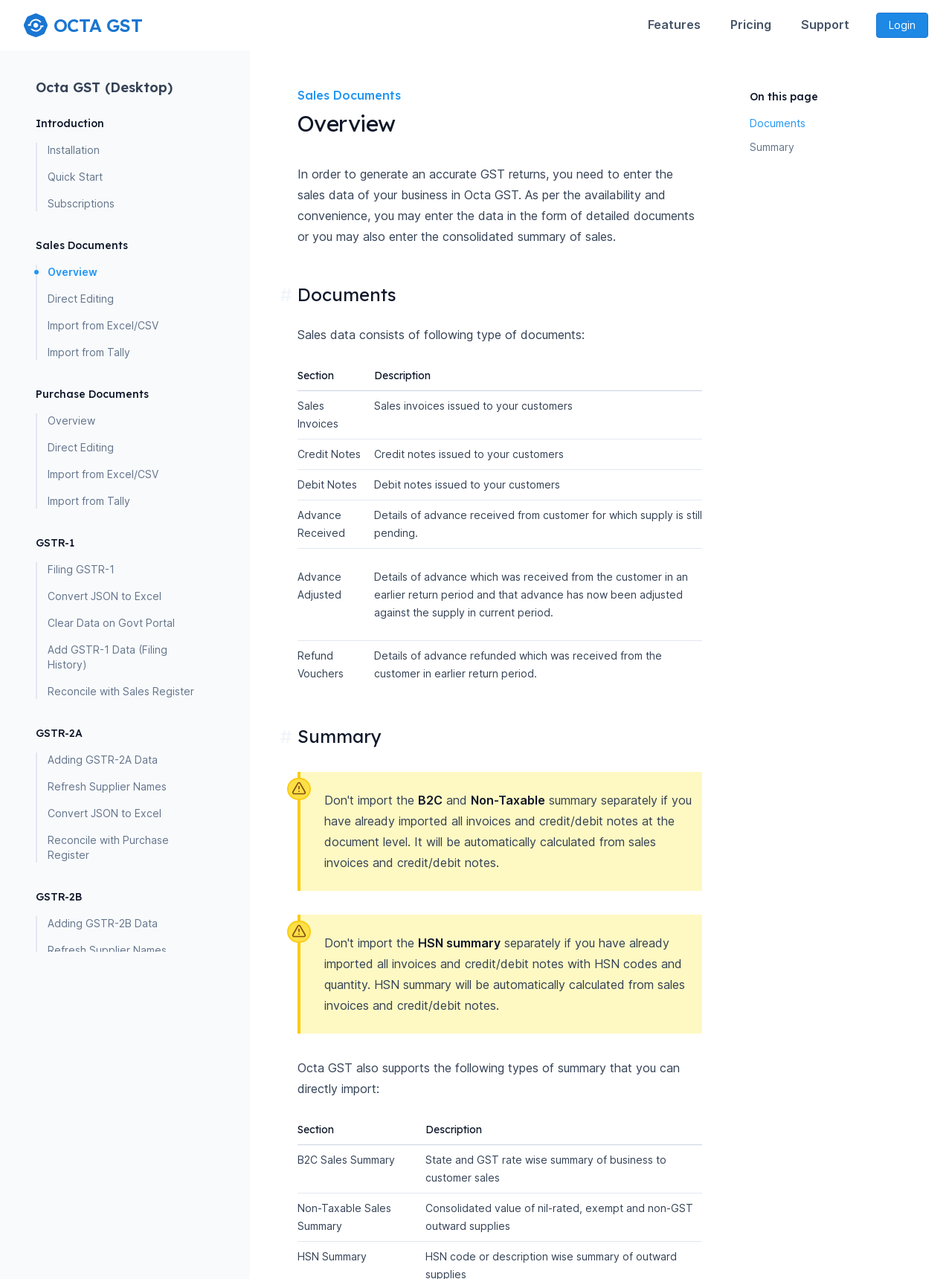Please locate the bounding box coordinates of the element that should be clicked to achieve the given instruction: "Click on the Installation link".

[0.039, 0.112, 0.212, 0.123]